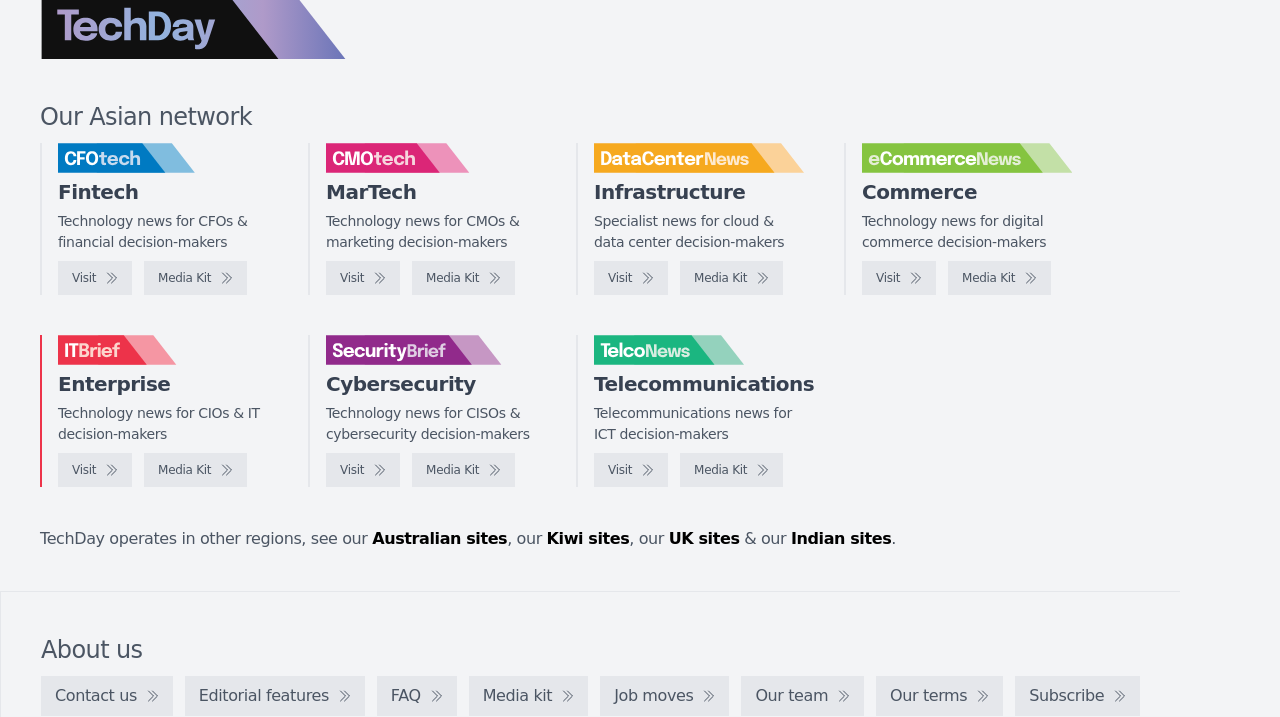What is the purpose of the 'Media Kit' link?
Provide a one-word or short-phrase answer based on the image.

To access media kit